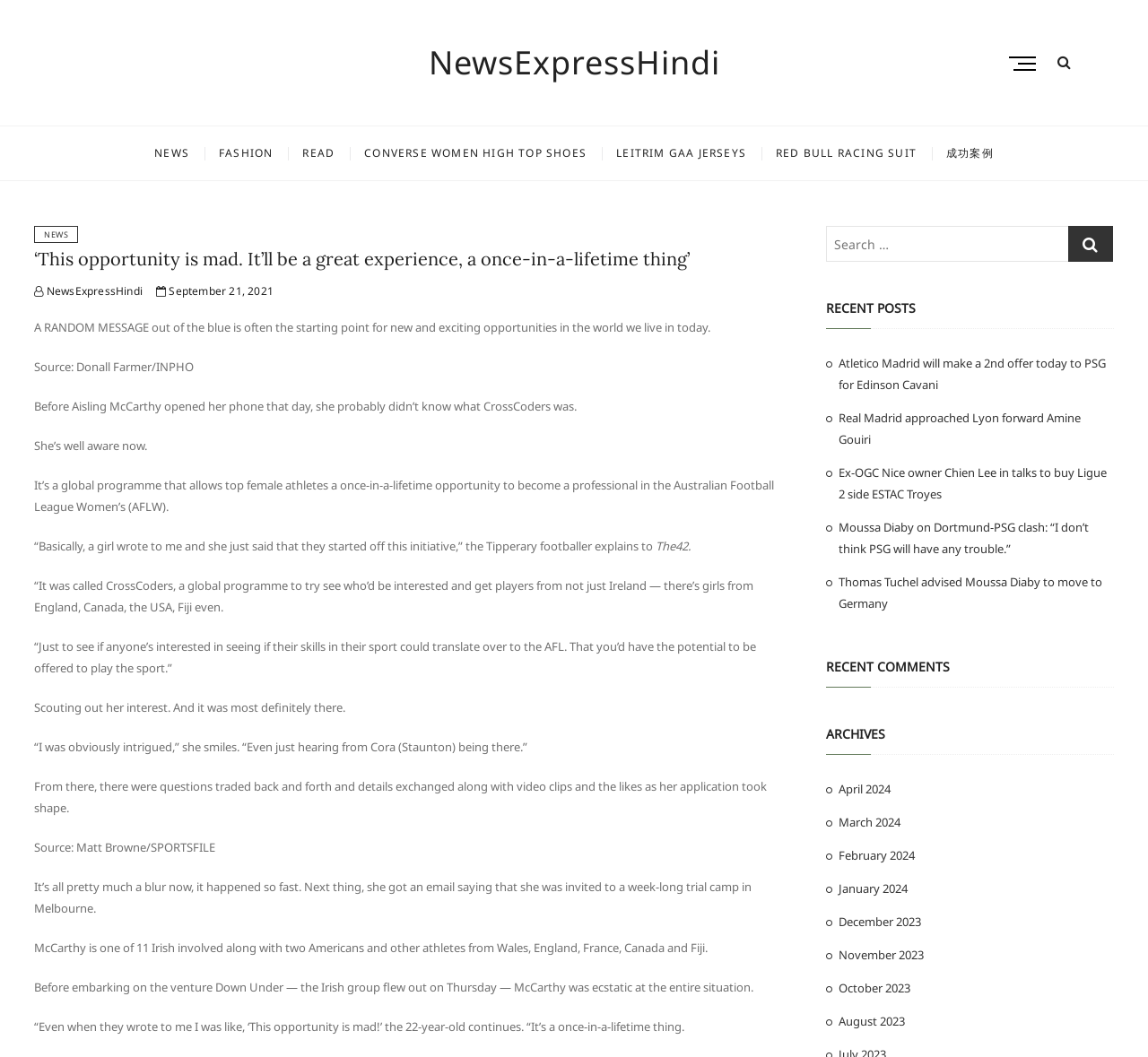Identify the bounding box coordinates for the element you need to click to achieve the following task: "Go to the 'FASHION' section". The coordinates must be four float values ranging from 0 to 1, formatted as [left, top, right, bottom].

[0.179, 0.12, 0.25, 0.17]